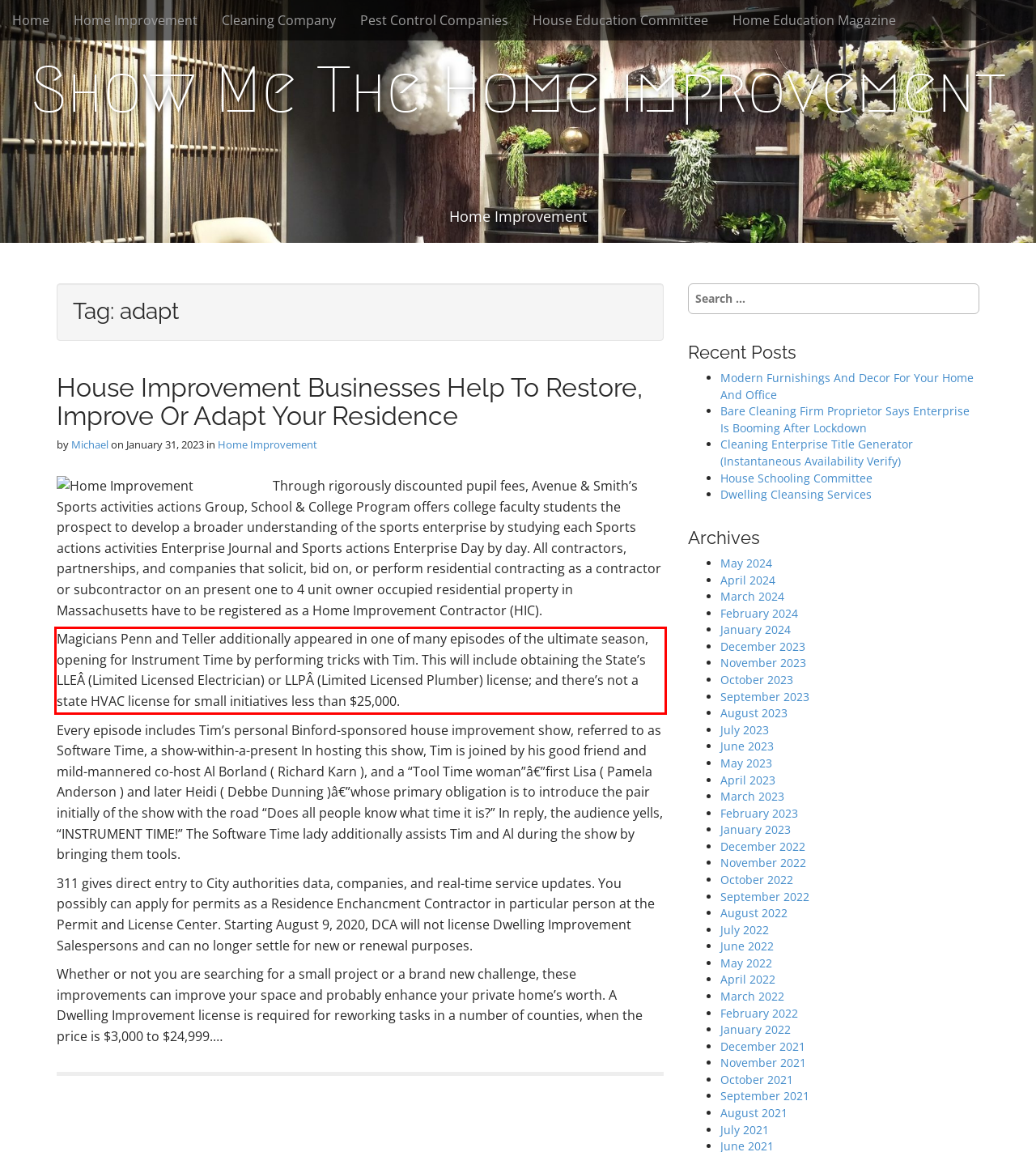Using OCR, extract the text content found within the red bounding box in the given webpage screenshot.

Magicians Penn and Teller additionally appeared in one of many episodes of the ultimate season, opening for Instrument Time by performing tricks with Tim. This will include obtaining the State’s LLEÂ (Limited Licensed Electrician) or LLPÂ (Limited Licensed Plumber) license; and there’s not a state HVAC license for small initiatives less than $25,000.